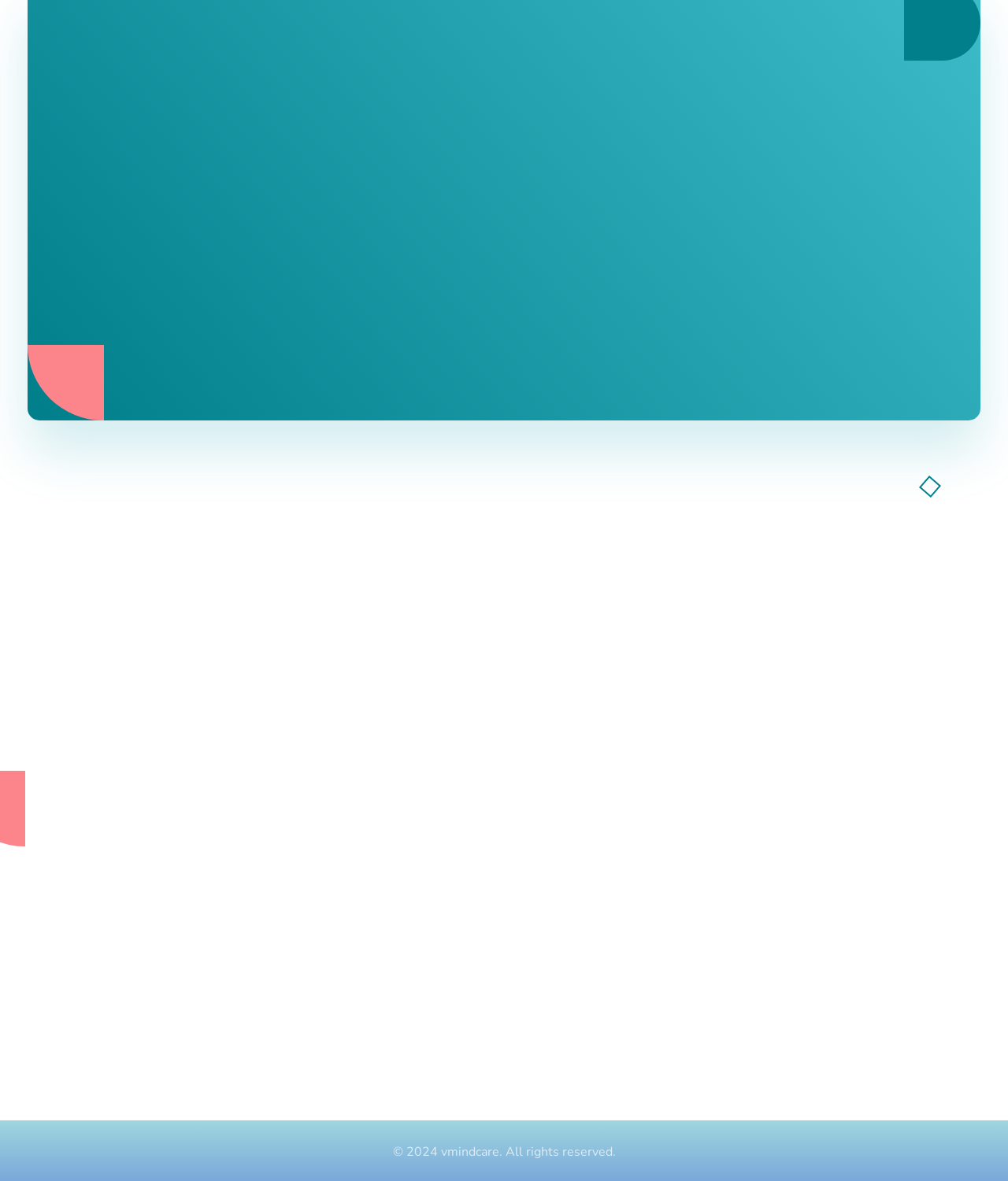What is the purpose of the textbox on the webpage?
Please provide a single word or phrase as the answer based on the screenshot.

Enter email address